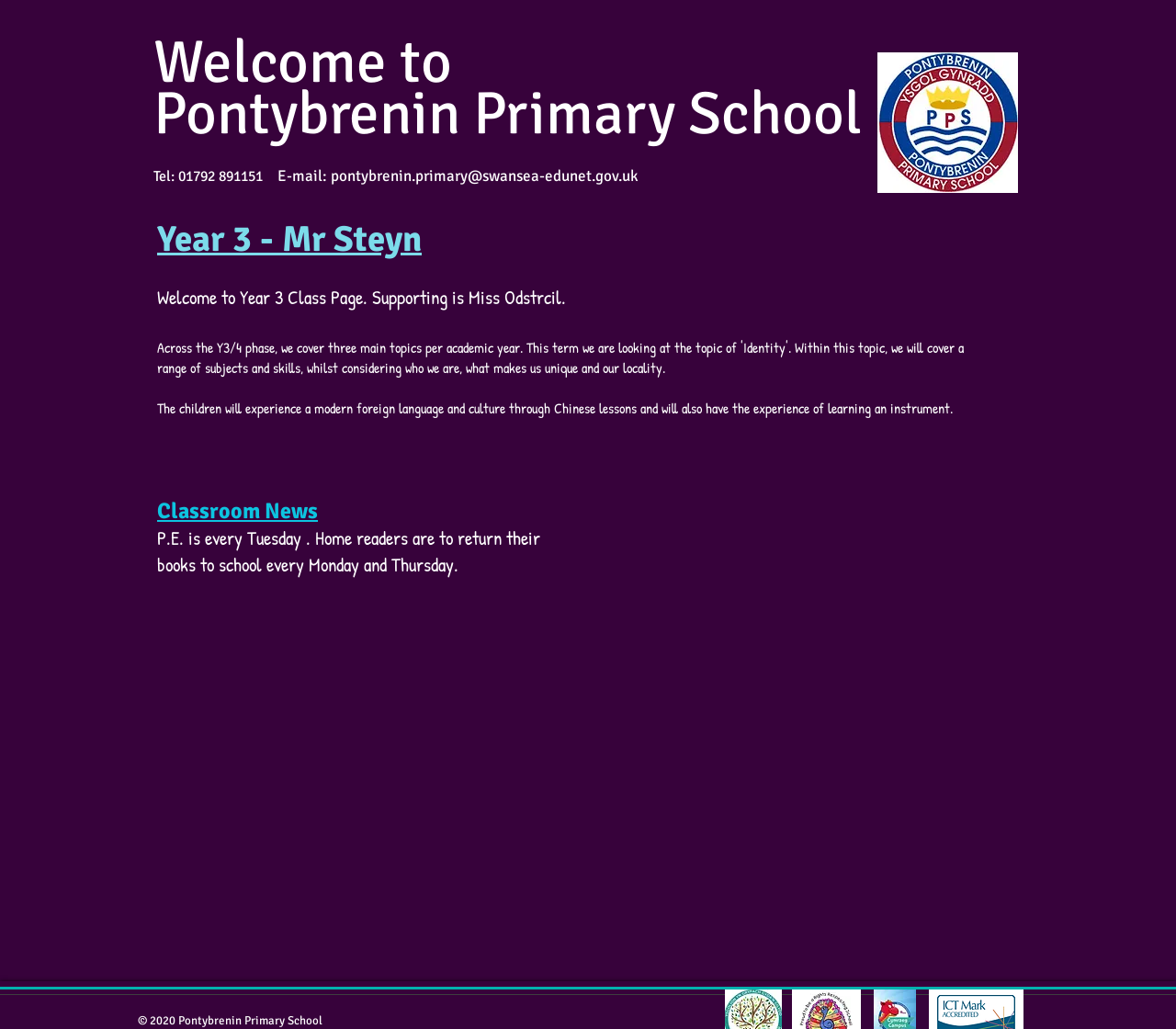What is the teacher's name in Year 3?
Look at the image and respond with a single word or a short phrase.

Mr Steyn